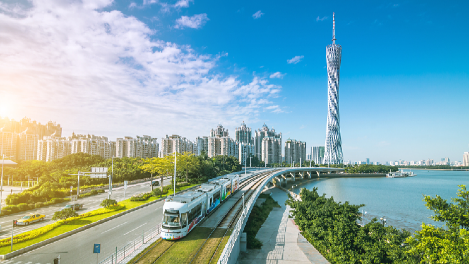What is the color of the sky in the image?
Please provide a detailed and comprehensive answer to the question.

The question asks about the color of the sky in the image. The caption describes the sky as 'clear blue', indicating that the color of the sky is blue.